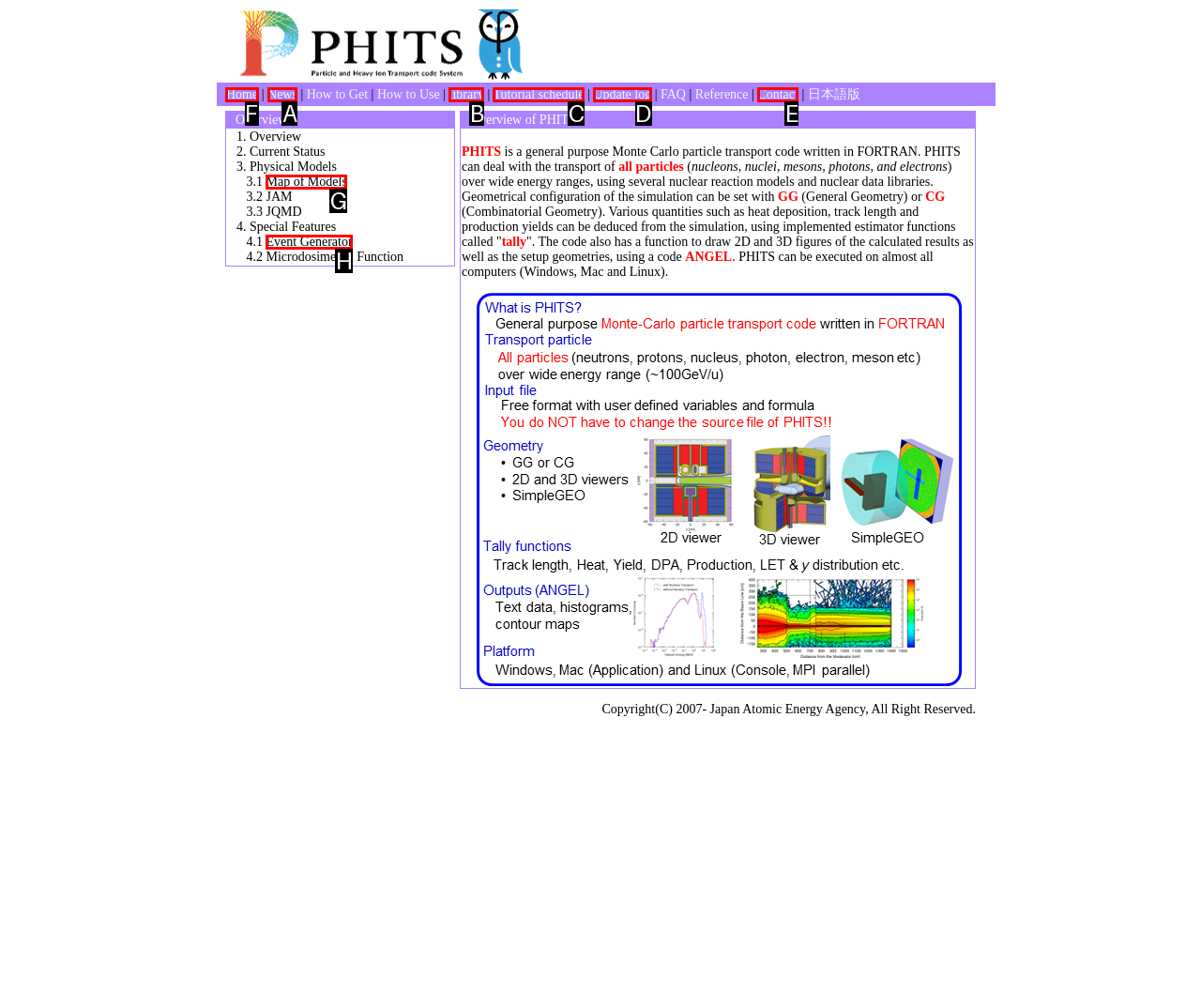Determine the letter of the UI element that you need to click to perform the task: Click on the 'Home' link.
Provide your answer with the appropriate option's letter.

F